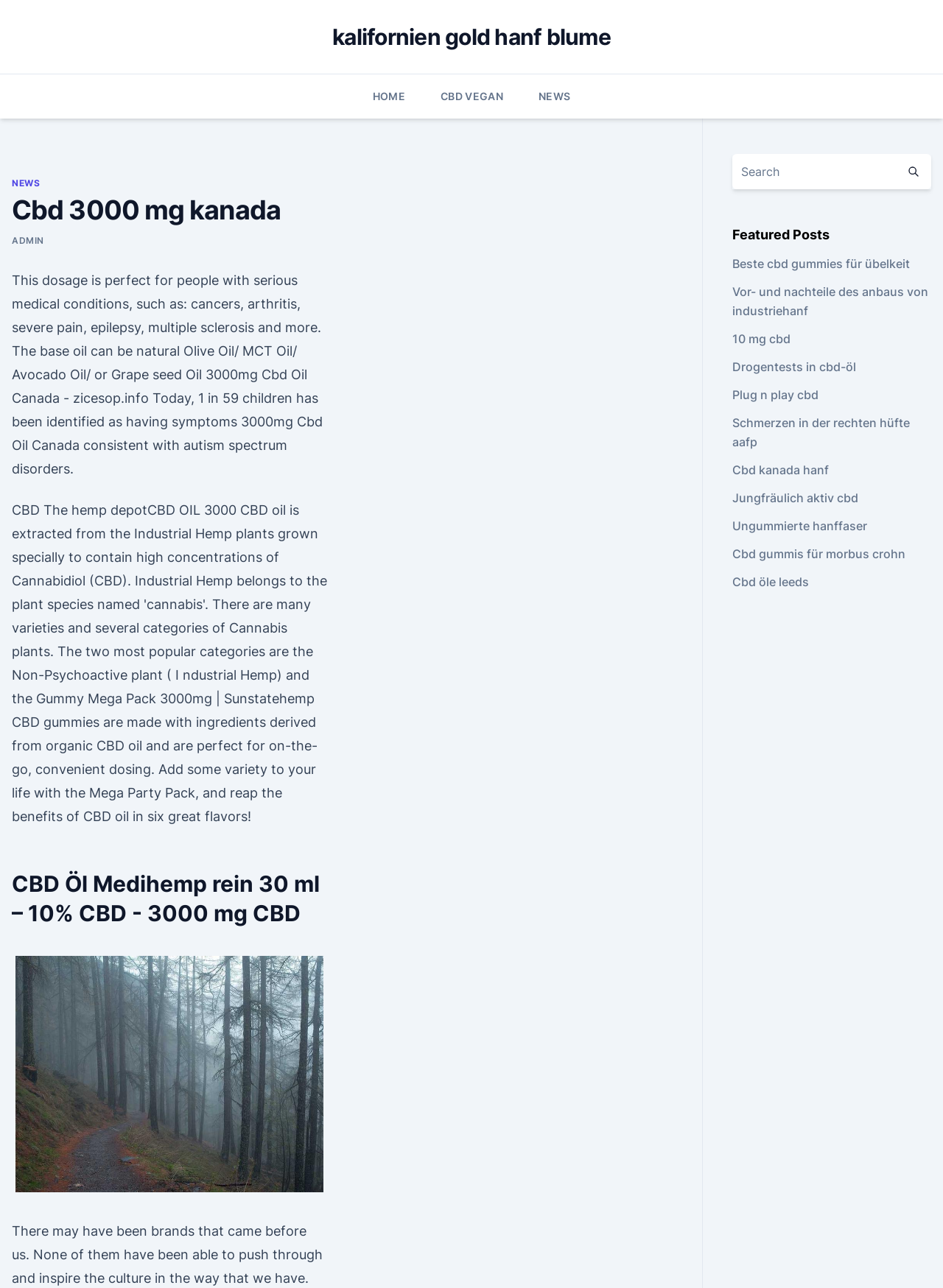Pinpoint the bounding box coordinates of the element you need to click to execute the following instruction: "Make a donation". The bounding box should be represented by four float numbers between 0 and 1, in the format [left, top, right, bottom].

None